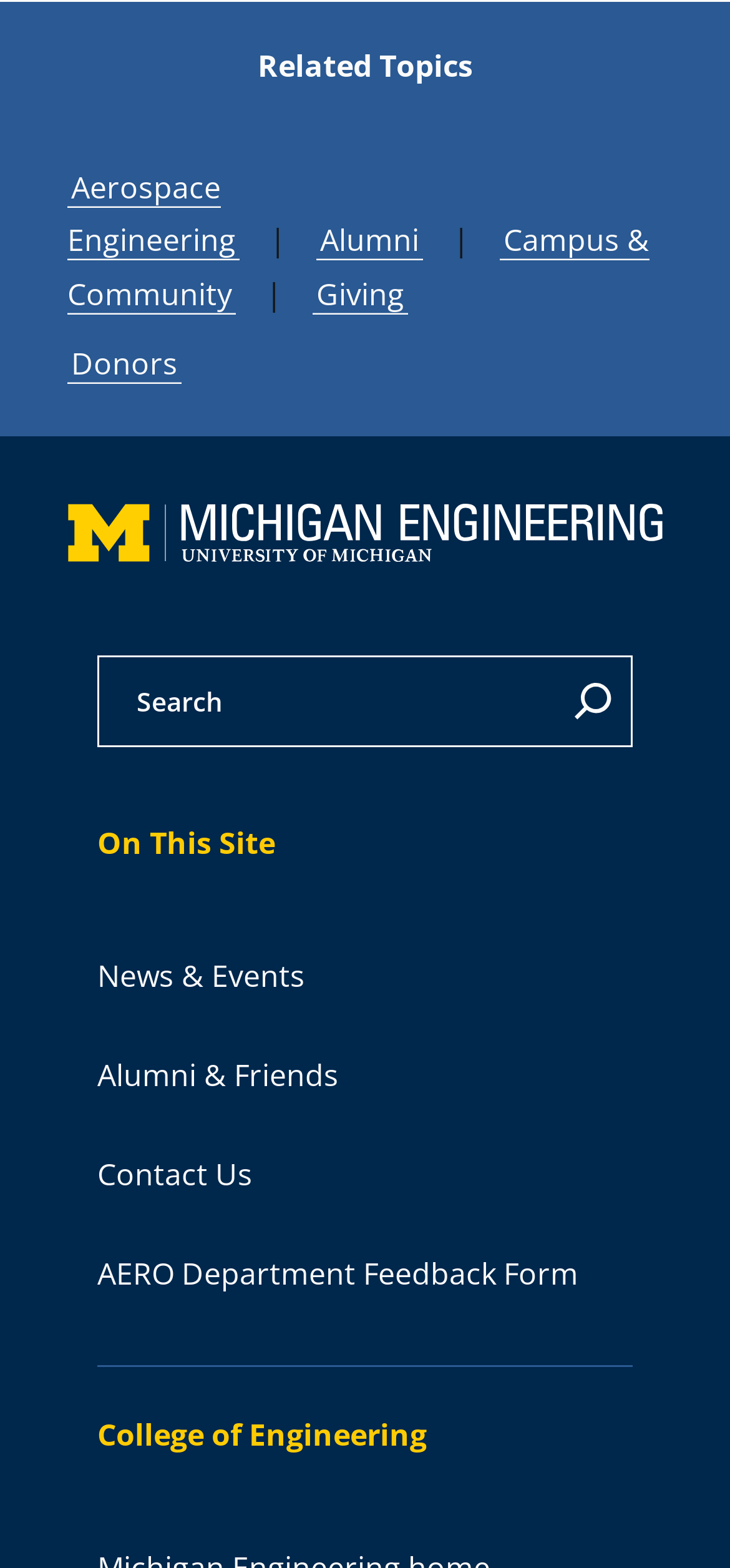What is the name of the logo in the top section?
Please answer the question with a single word or phrase, referencing the image.

Michigan Engineering Logo